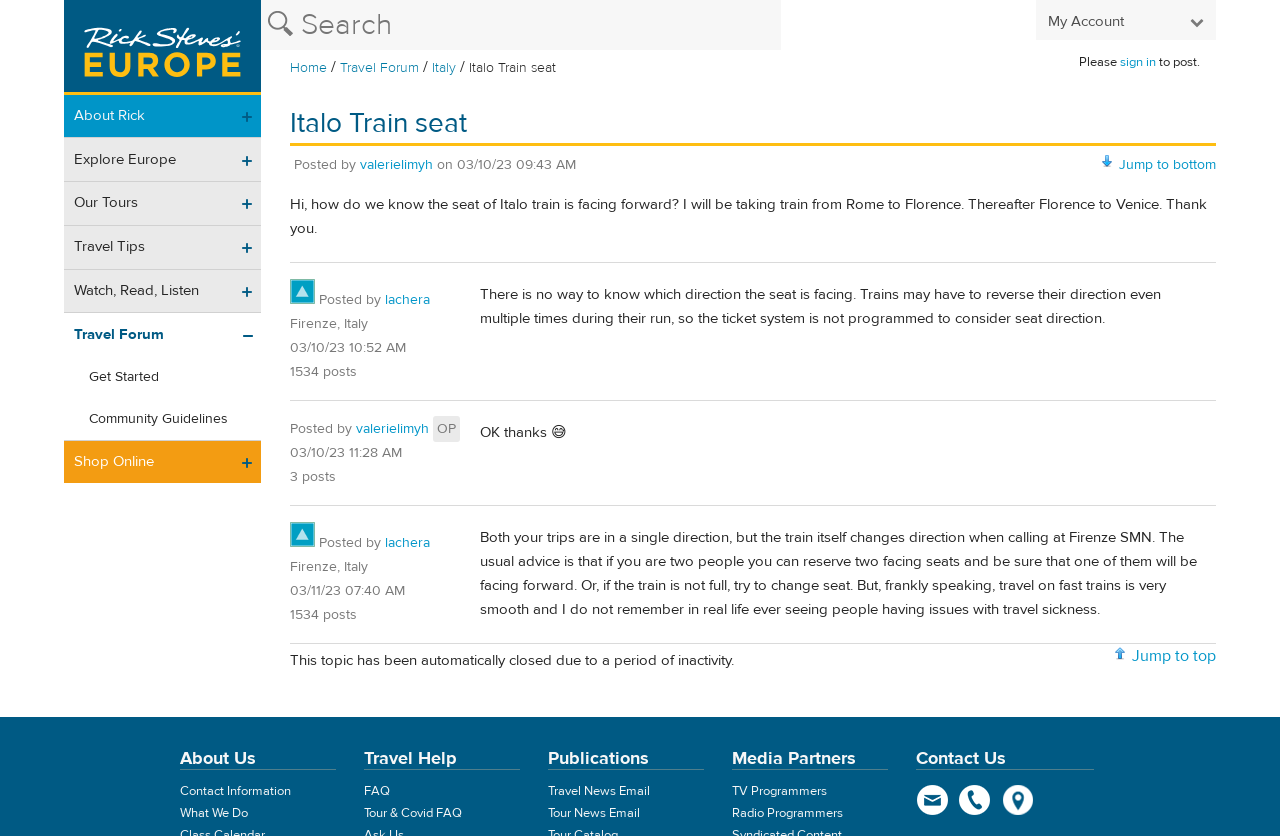Can you determine the bounding box coordinates of the area that needs to be clicked to fulfill the following instruction: "Sign in"?

[0.875, 0.065, 0.903, 0.084]